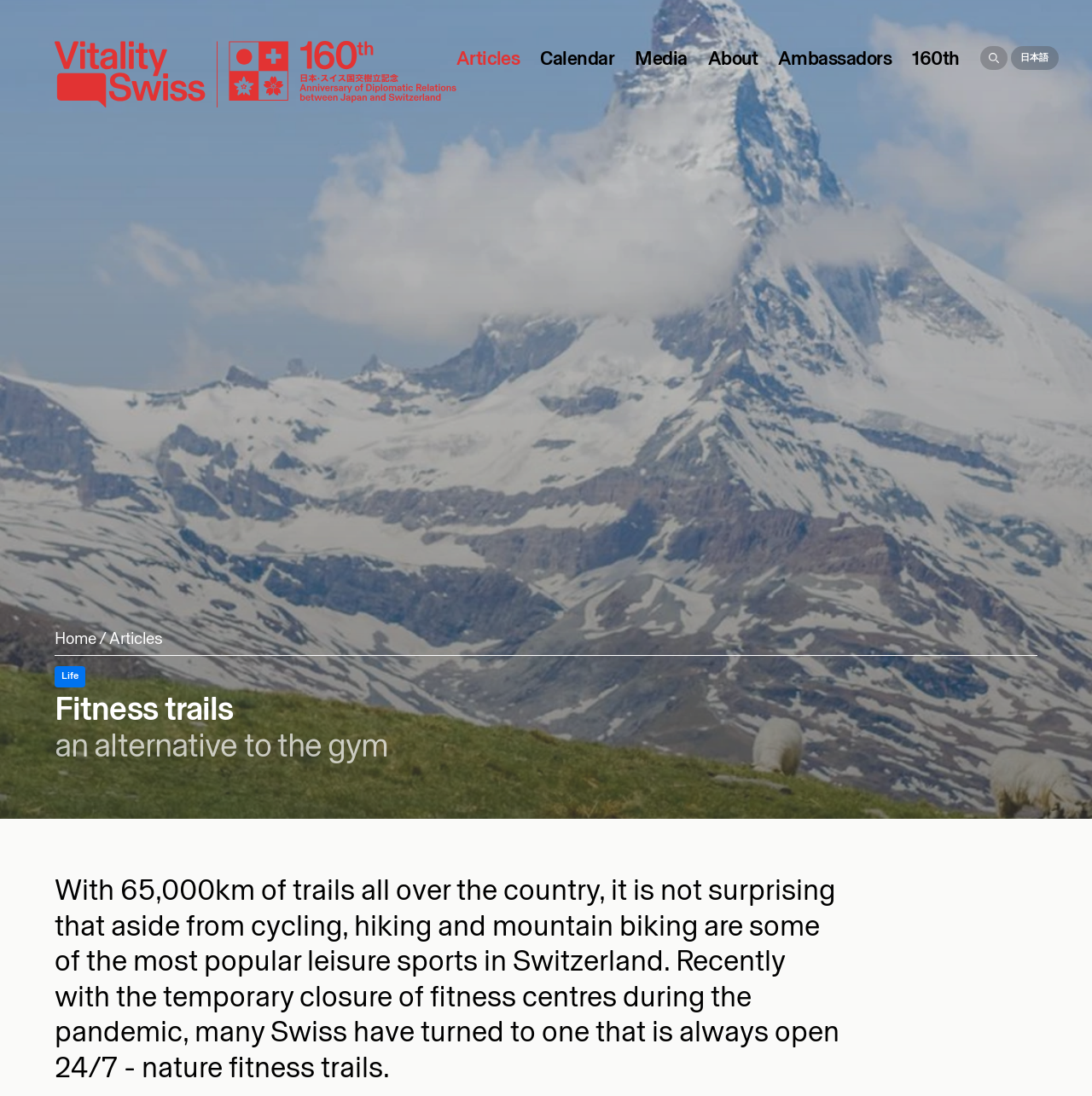Create a detailed description of the webpage's content and layout.

The webpage is about fitness trails in Switzerland, with a focus on outdoor leisure activities. At the top left, there is a logo image with a link to the Vitality.Swiss homepage. Next to it, there are several links to different sections of the website, including Articles, Calendar, Media, About, Ambassadors, and 160th. 

On the top right, there are two more links, one with no text and another to a Japanese version of the website. Below these links, there is a large header section that spans the entire width of the page. Within this section, there is a prominent image related to fitness trails, taking up most of the space. 

Above the image, there is a navigation breadcrumb with links to Home and Articles. Below the image, there are two headings, "Fitness trails" and "an alternative to the gym", followed by a paragraph of text that describes the popularity of outdoor fitness activities in Switzerland, particularly during the pandemic when fitness centers were closed.